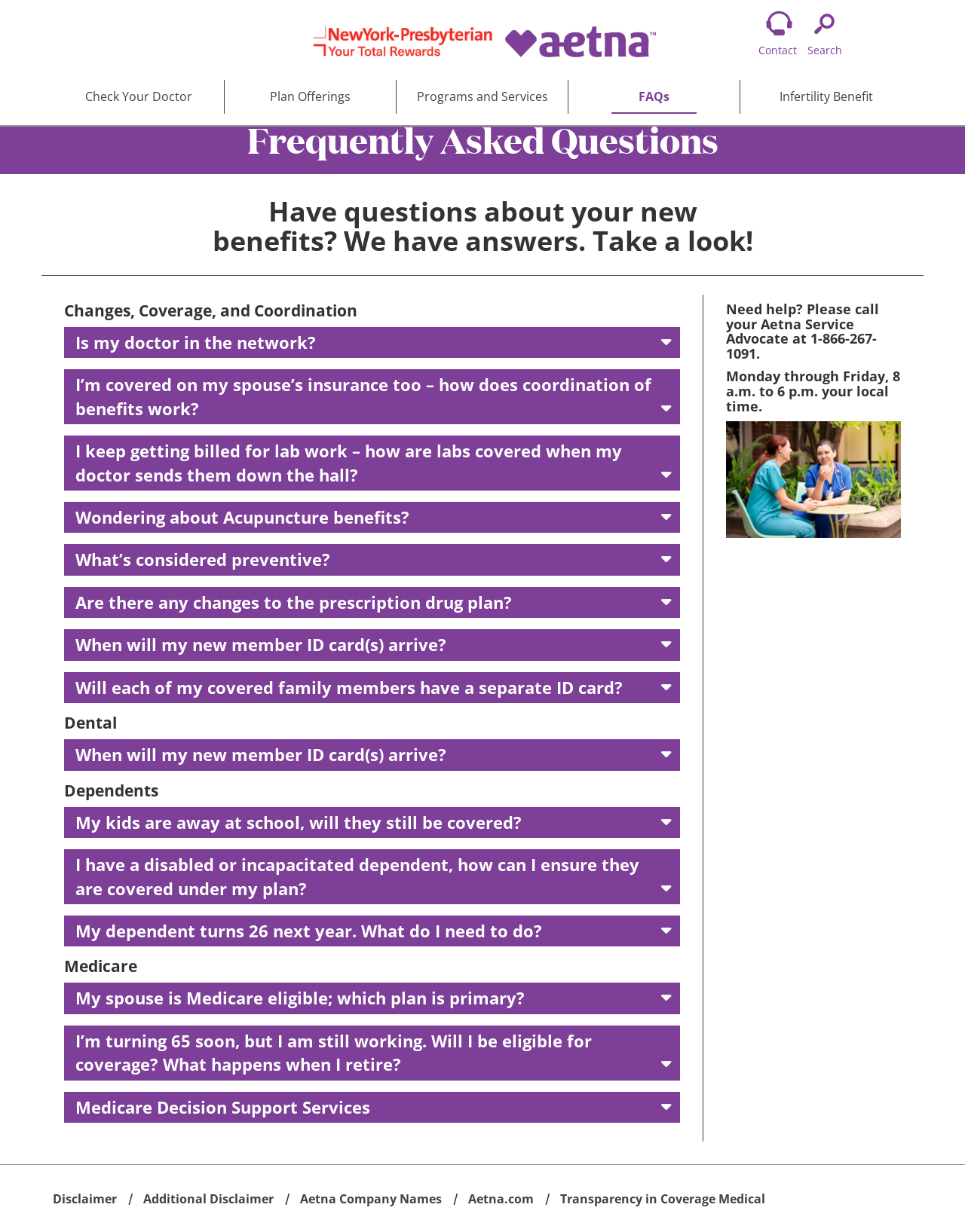Locate the coordinates of the bounding box for the clickable region that fulfills this instruction: "Click the 'FAQs' link".

[0.589, 0.065, 0.766, 0.093]